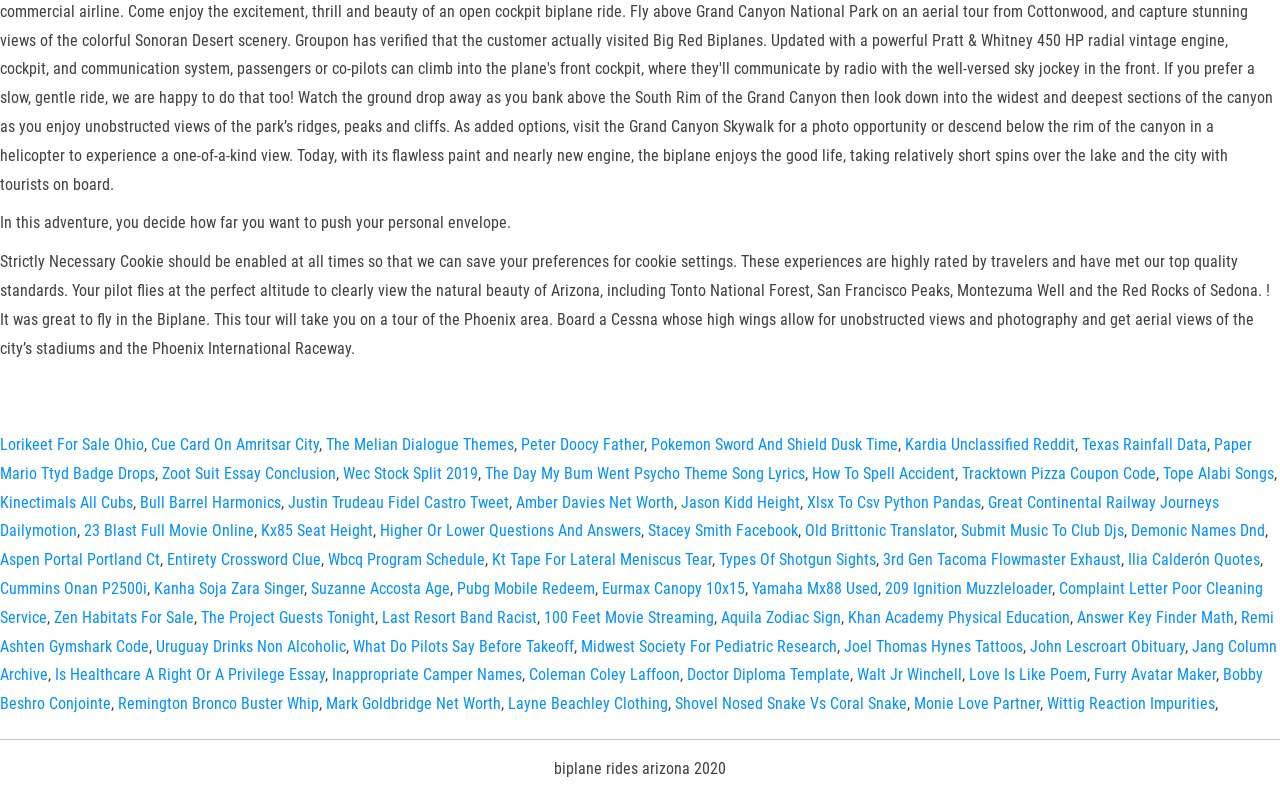Identify the bounding box coordinates for the UI element described as: "The Project Guests Tonight". The coordinates should be provided as four floats between 0 and 1: [left, top, right, bottom].

[0.157, 0.751, 0.293, 0.775]